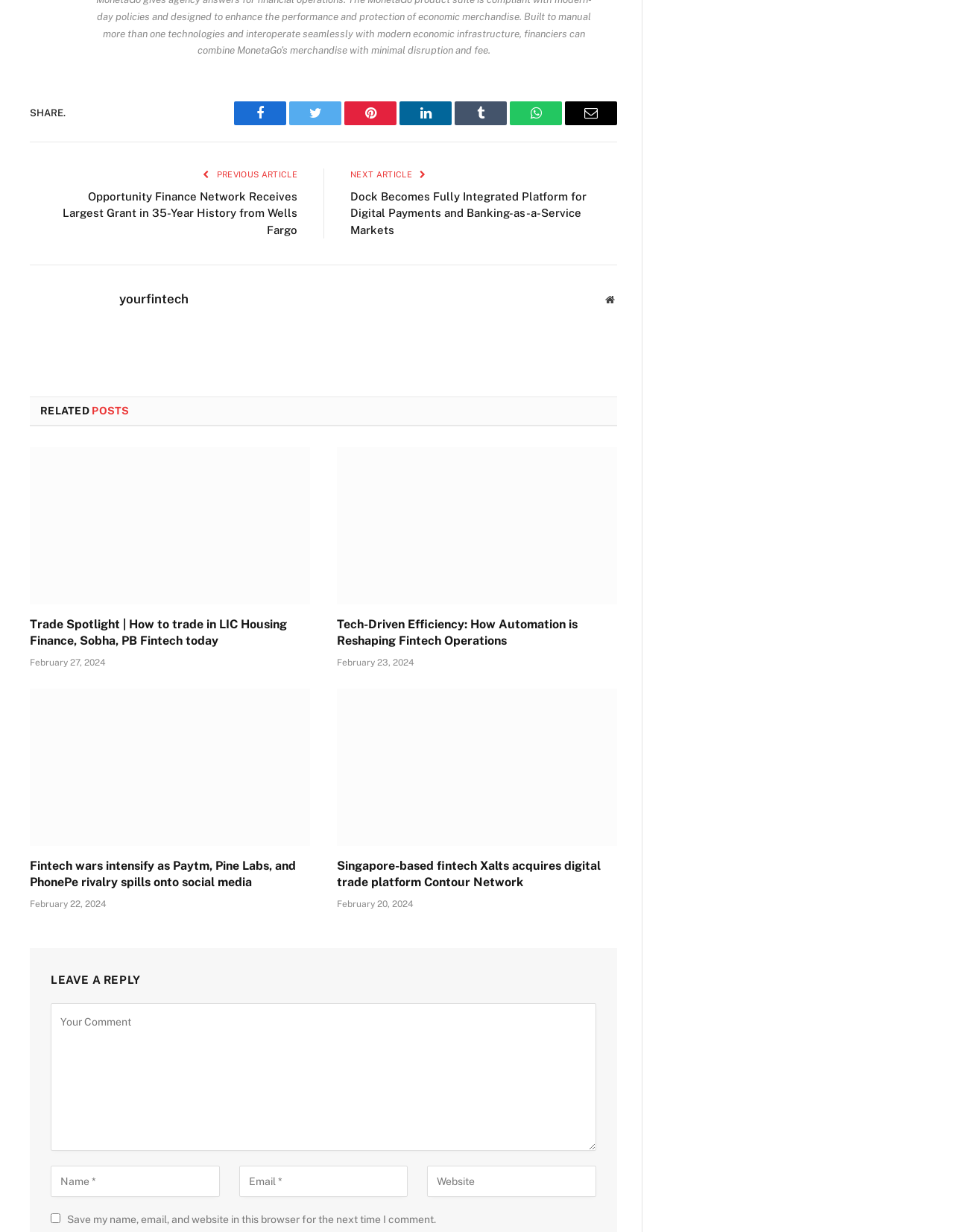Identify and provide the bounding box for the element described by: "Twitter".

[0.303, 0.082, 0.358, 0.102]